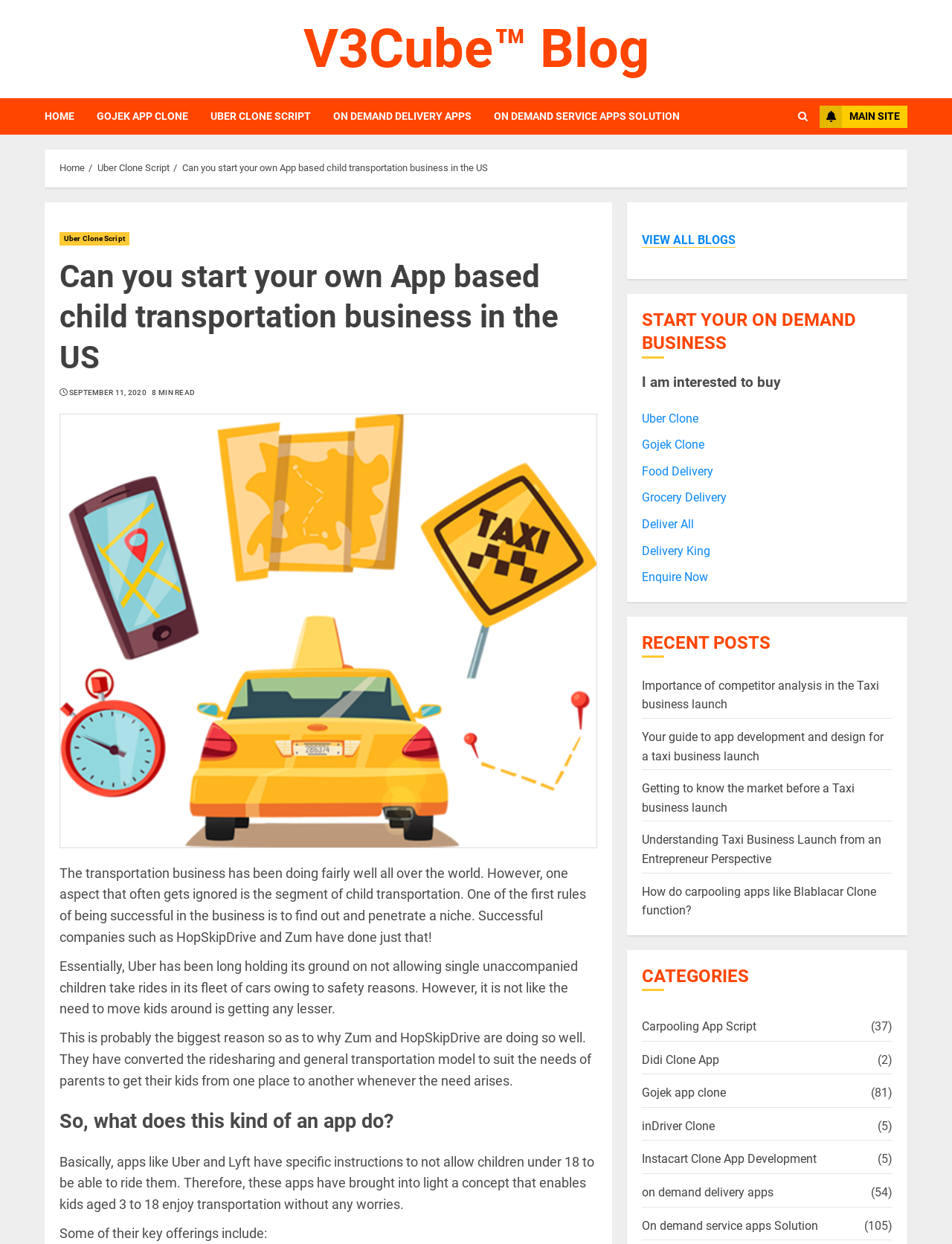Determine the coordinates of the bounding box for the clickable area needed to execute this instruction: "View all blogs".

[0.674, 0.187, 0.773, 0.199]